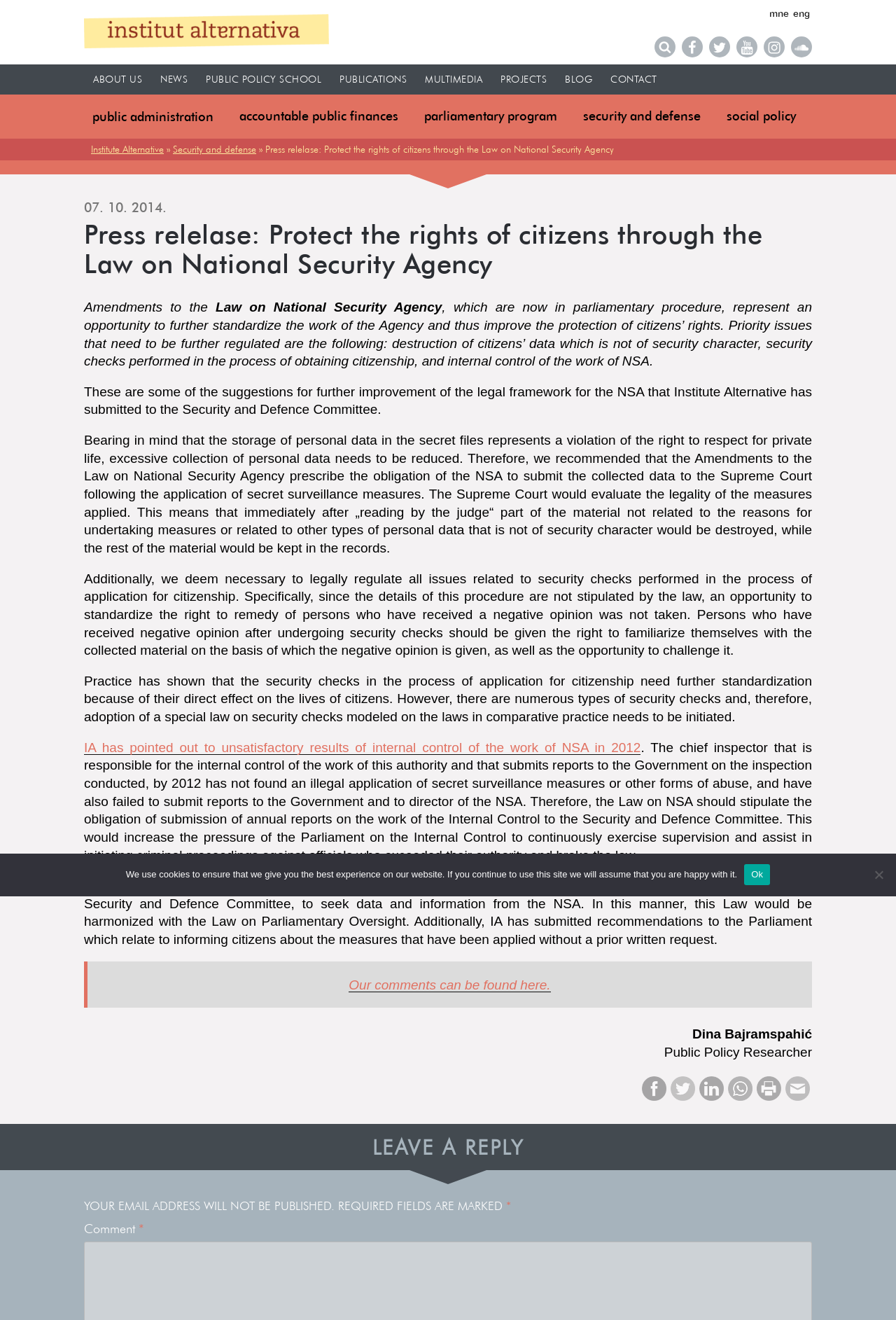Determine the coordinates of the bounding box that should be clicked to complete the instruction: "Share on Twitter". The coordinates should be represented by four float numbers between 0 and 1: [left, top, right, bottom].

[0.746, 0.82, 0.778, 0.828]